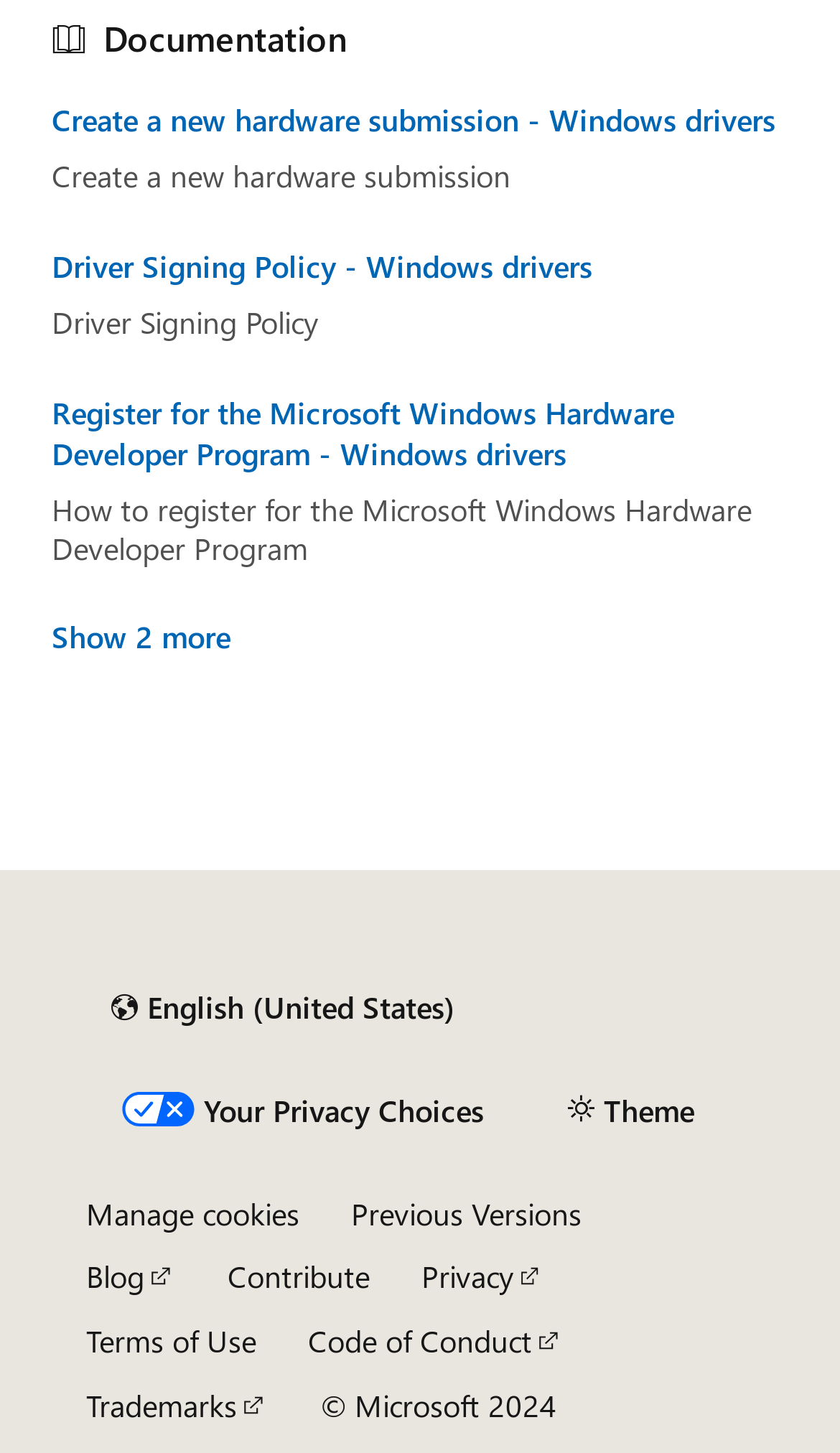Give a one-word or short phrase answer to the question: 
What is the language currently set to?

English (United States)